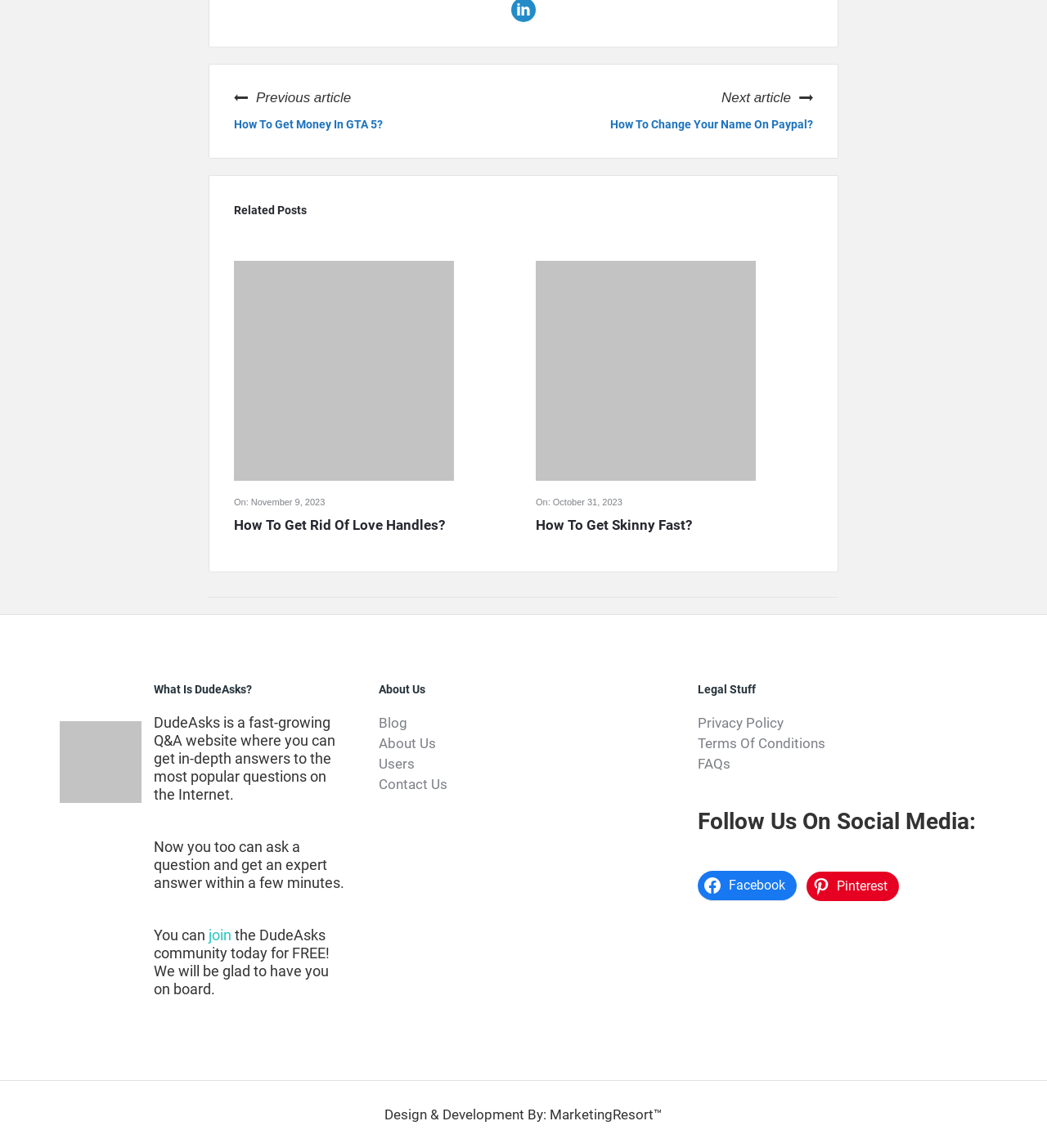Could you specify the bounding box coordinates for the clickable section to complete the following instruction: "Join the DudeAsks community"?

[0.199, 0.807, 0.221, 0.822]